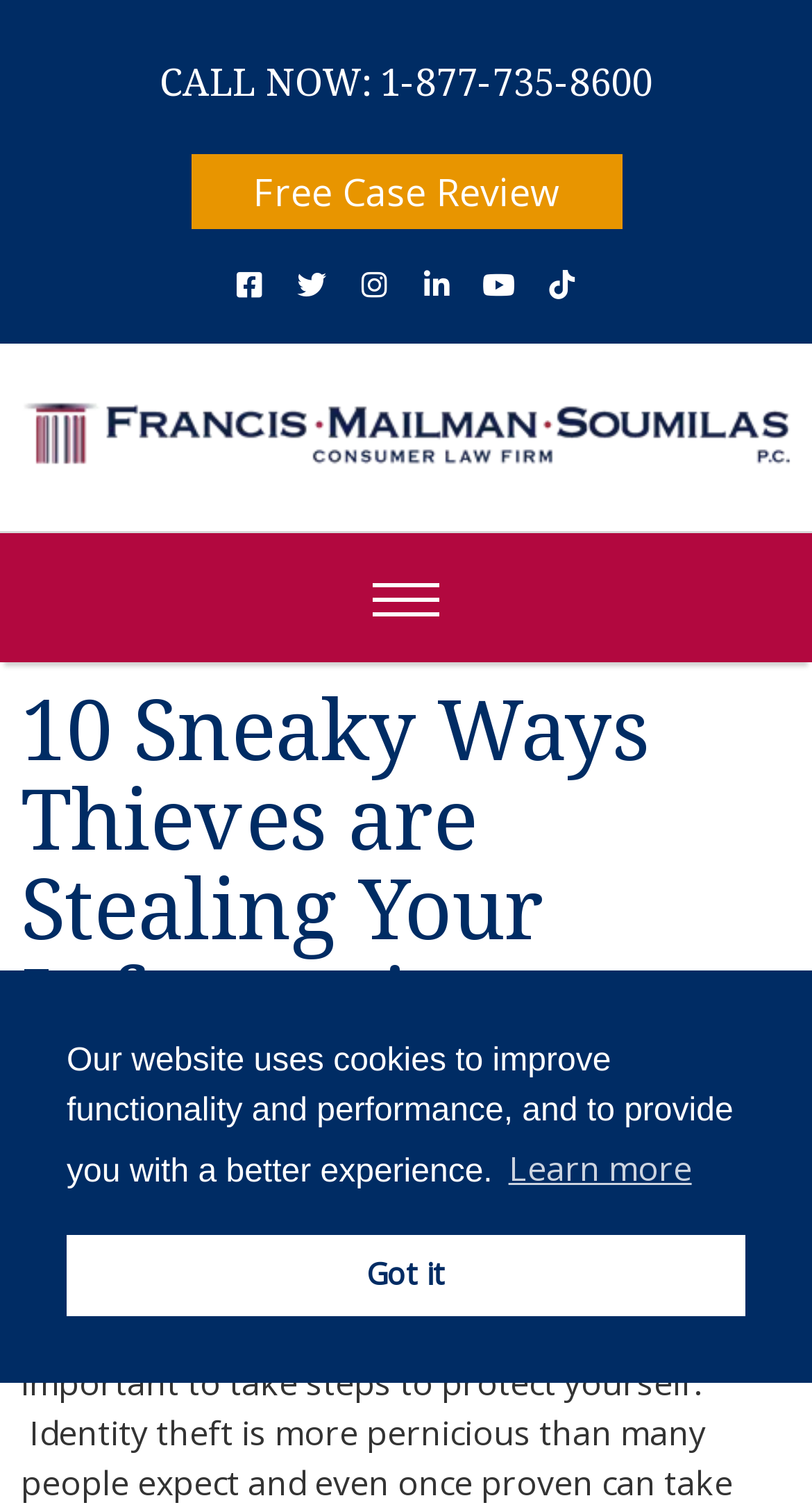Identify the bounding box of the UI element that matches this description: "Got it".

[0.082, 0.82, 0.918, 0.875]